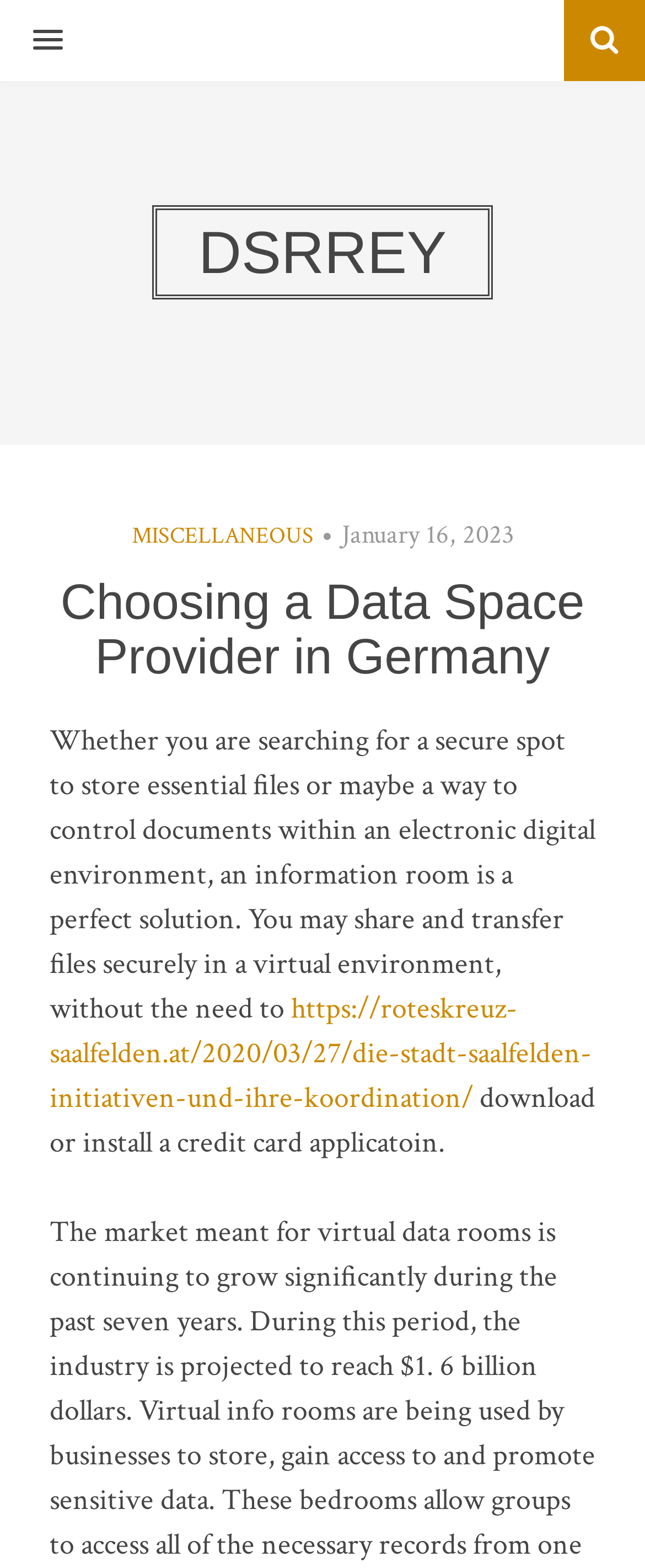What is the purpose of a data space provider?
Your answer should be a single word or phrase derived from the screenshot.

Secure file storage and sharing